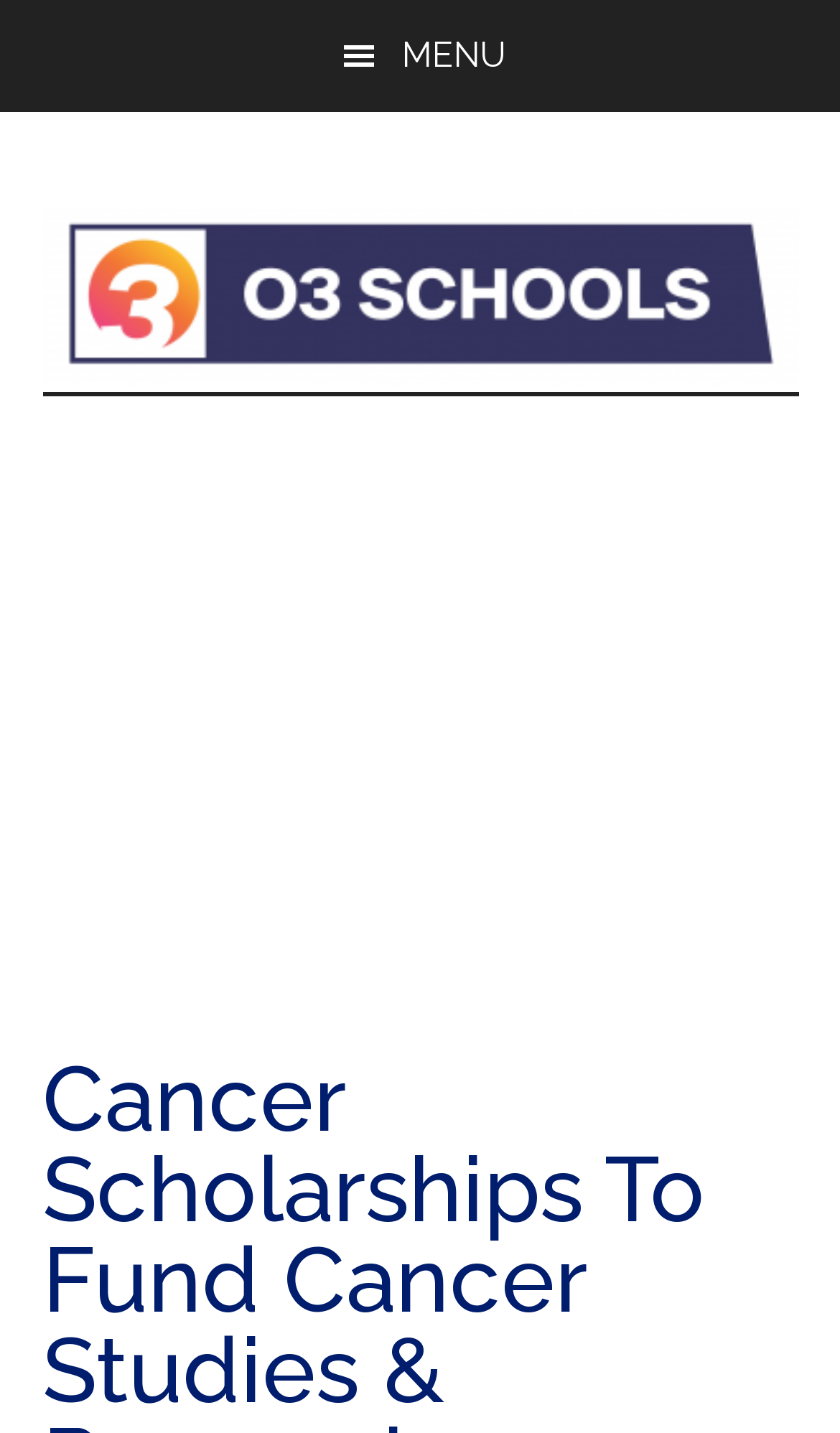Extract the primary heading text from the webpage.

Cancer Scholarships To Fund Cancer Studies & Researches 2024/2025 | Cancer Research Grants